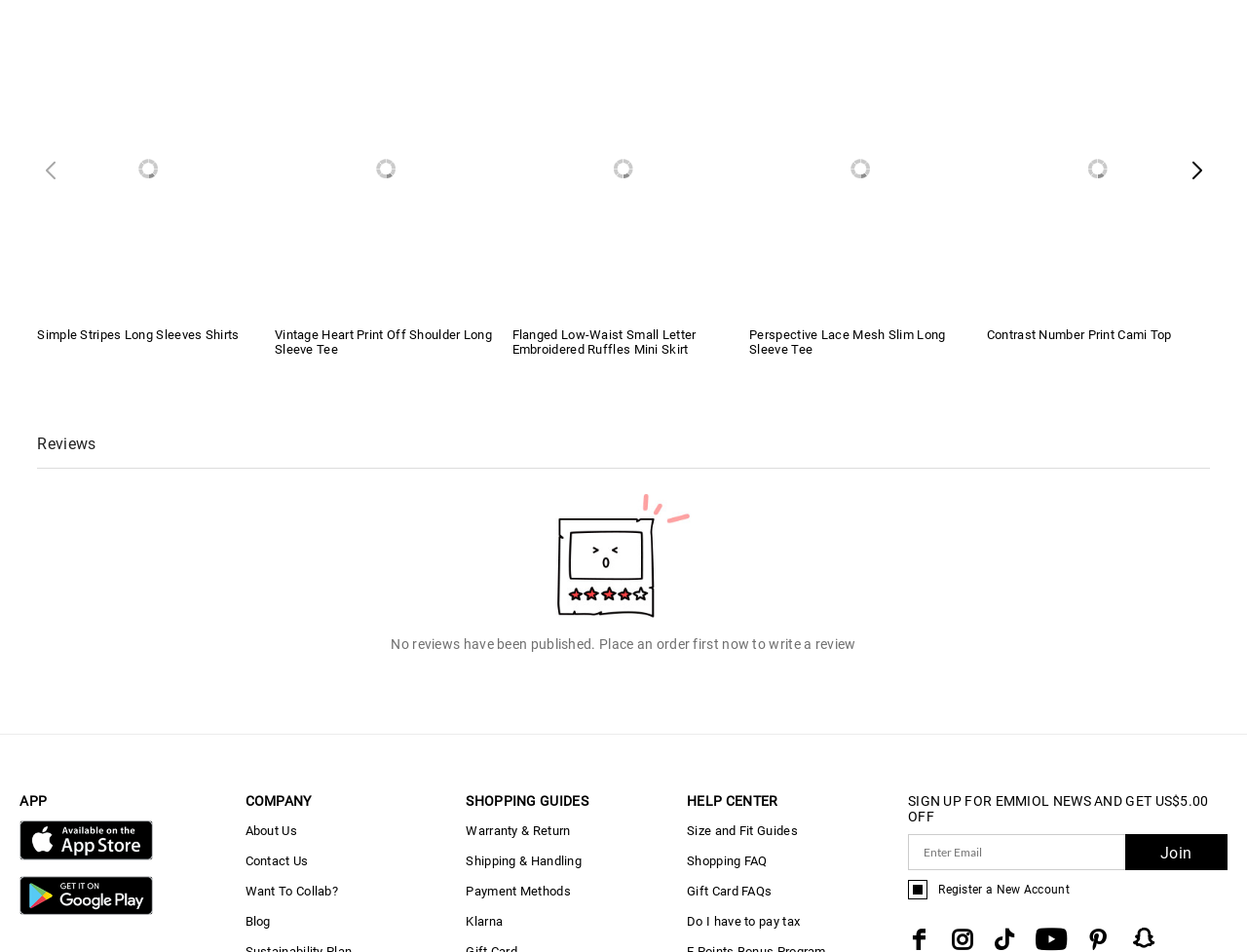Answer the question in one word or a short phrase:
What is the purpose of the 'Join' button?

To sign up for EMMIOL news